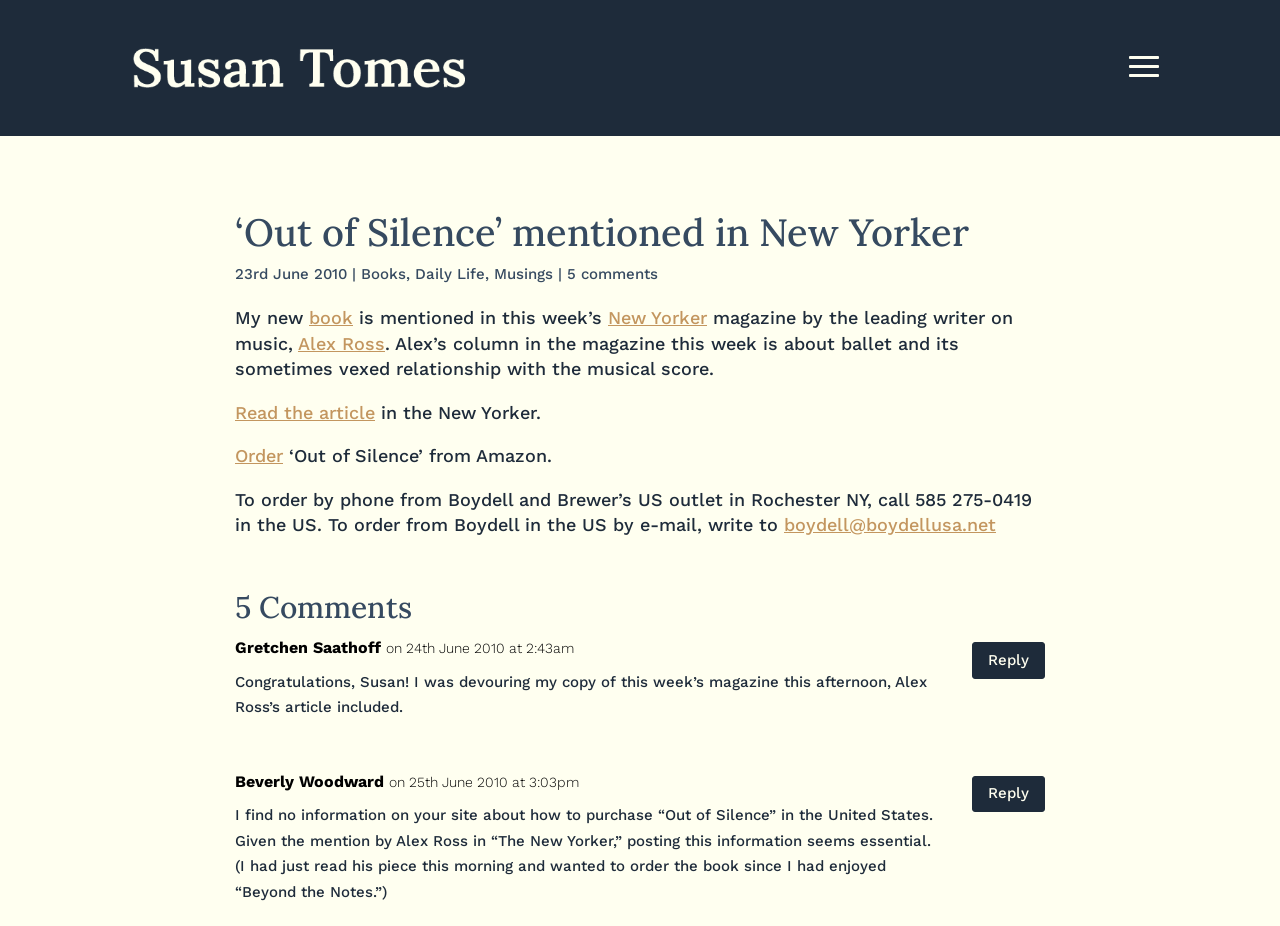Can you show the bounding box coordinates of the region to click on to complete the task described in the instruction: "Order 'Out of Silence' from Amazon"?

[0.184, 0.481, 0.221, 0.504]